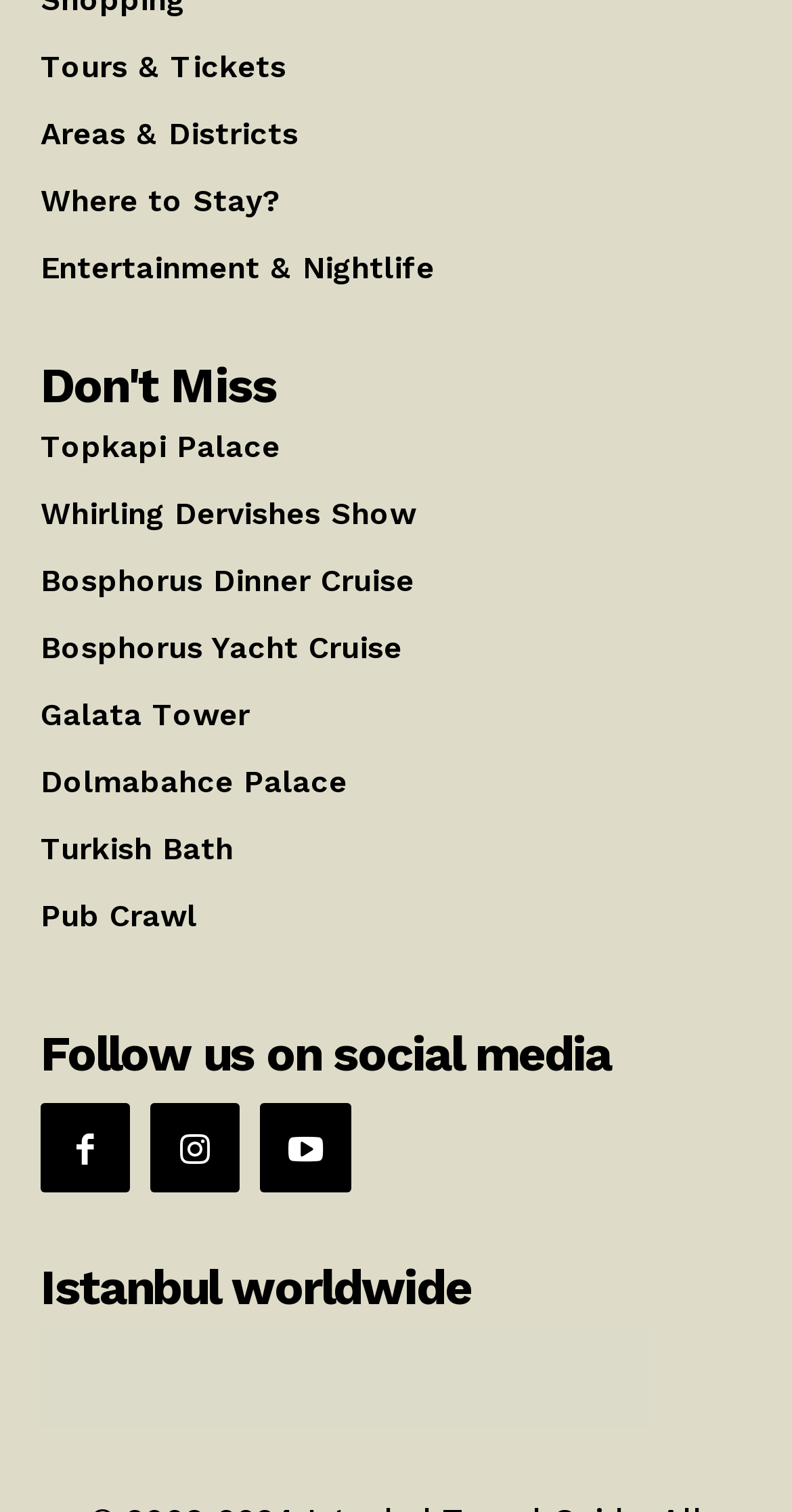Provide the bounding box coordinates in the format (top-left x, top-left y, bottom-right x, bottom-right y). All values are floating point numbers between 0 and 1. Determine the bounding box coordinate of the UI element described as: title="Español"

[0.436, 0.878, 0.564, 0.945]